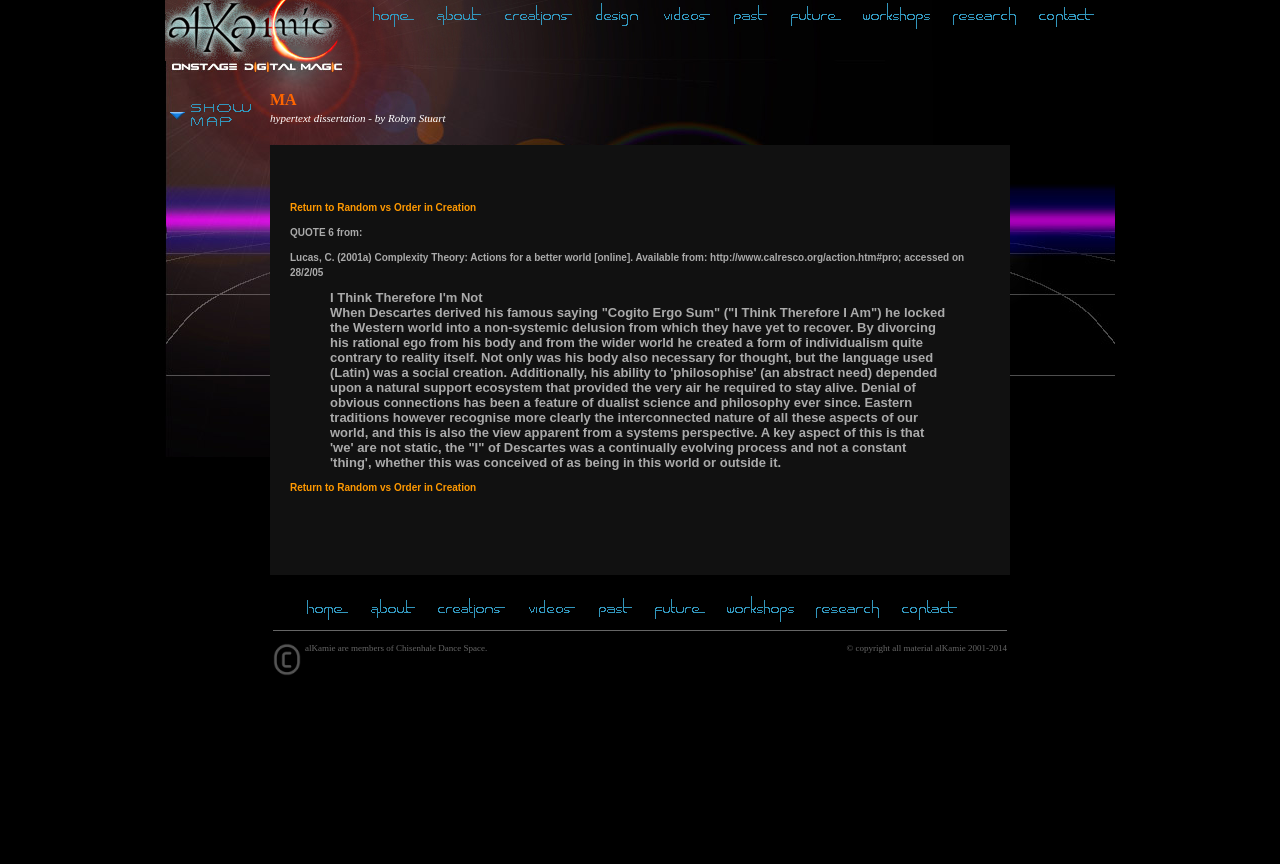Provide the bounding box coordinates of the HTML element described as: "name="menu_design"". The bounding box coordinates should be four float numbers between 0 and 1, i.e., [left, top, right, bottom].

[0.464, 0.007, 0.5, 0.027]